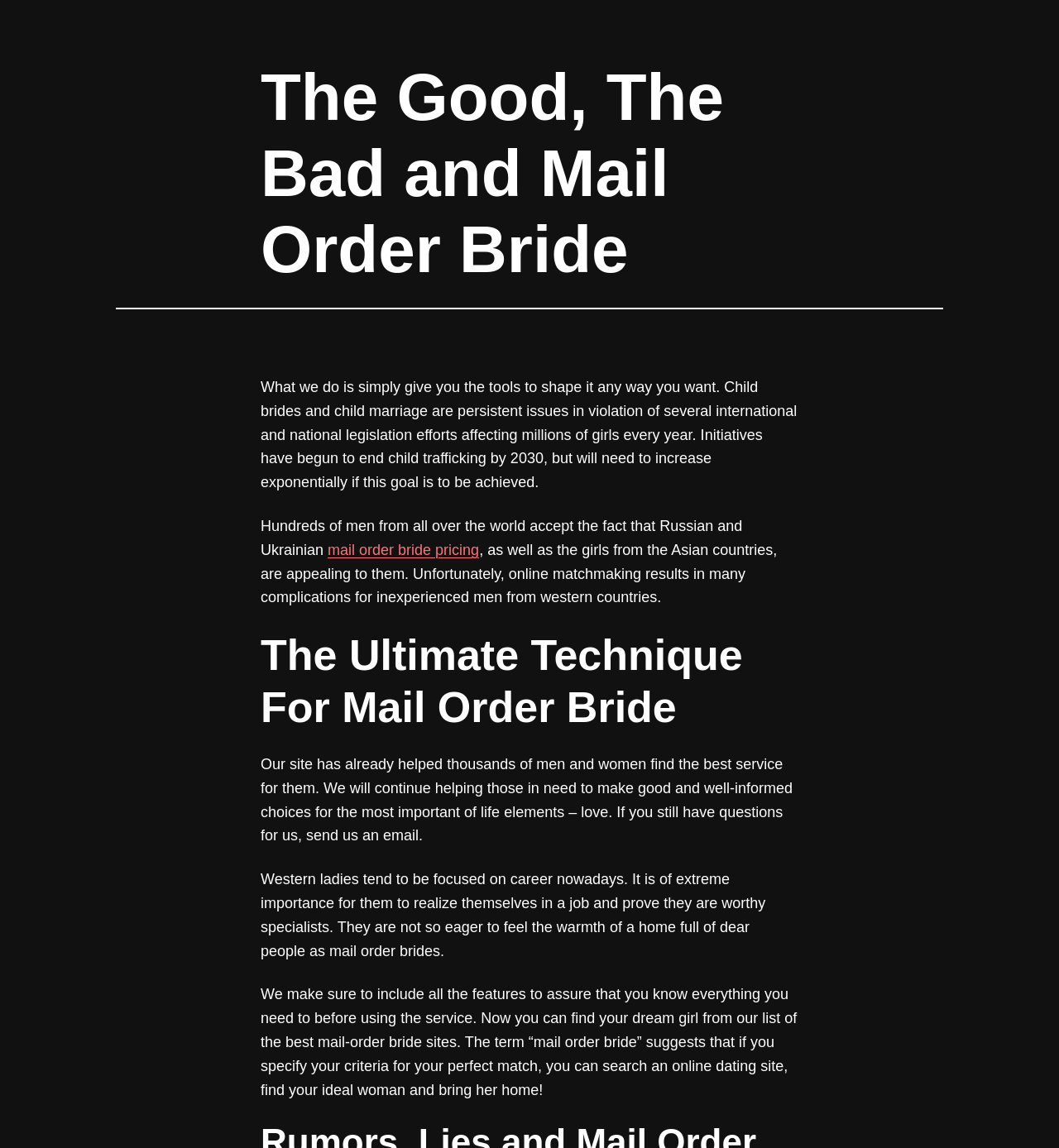Given the webpage screenshot and the description, determine the bounding box coordinates (top-left x, top-left y, bottom-right x, bottom-right y) that define the location of the UI element matching this description: mail order bride pricing

[0.309, 0.472, 0.452, 0.486]